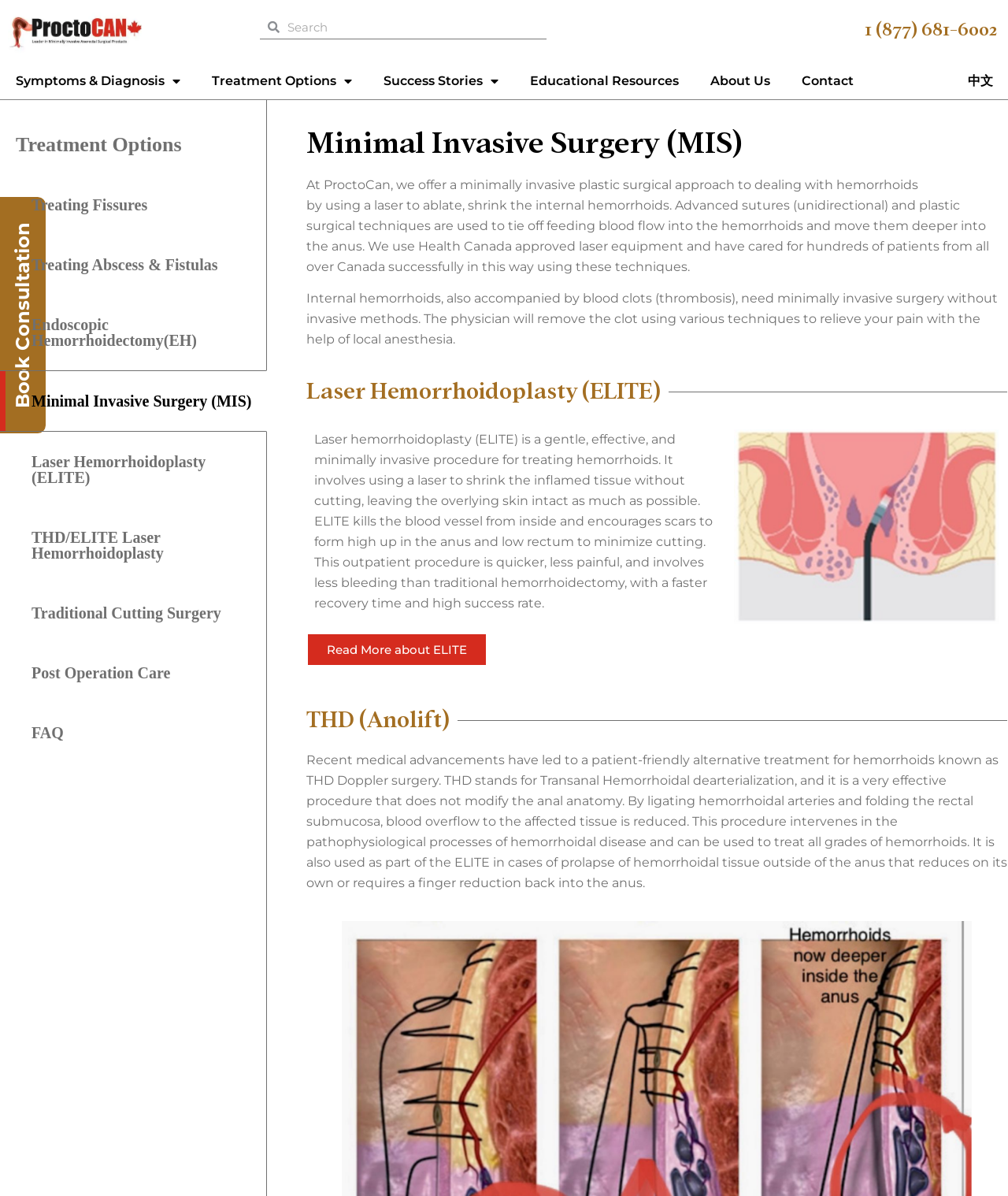Please specify the bounding box coordinates of the clickable region necessary for completing the following instruction: "Call the phone number". The coordinates must consist of four float numbers between 0 and 1, i.e., [left, top, right, bottom].

[0.558, 0.017, 0.989, 0.033]